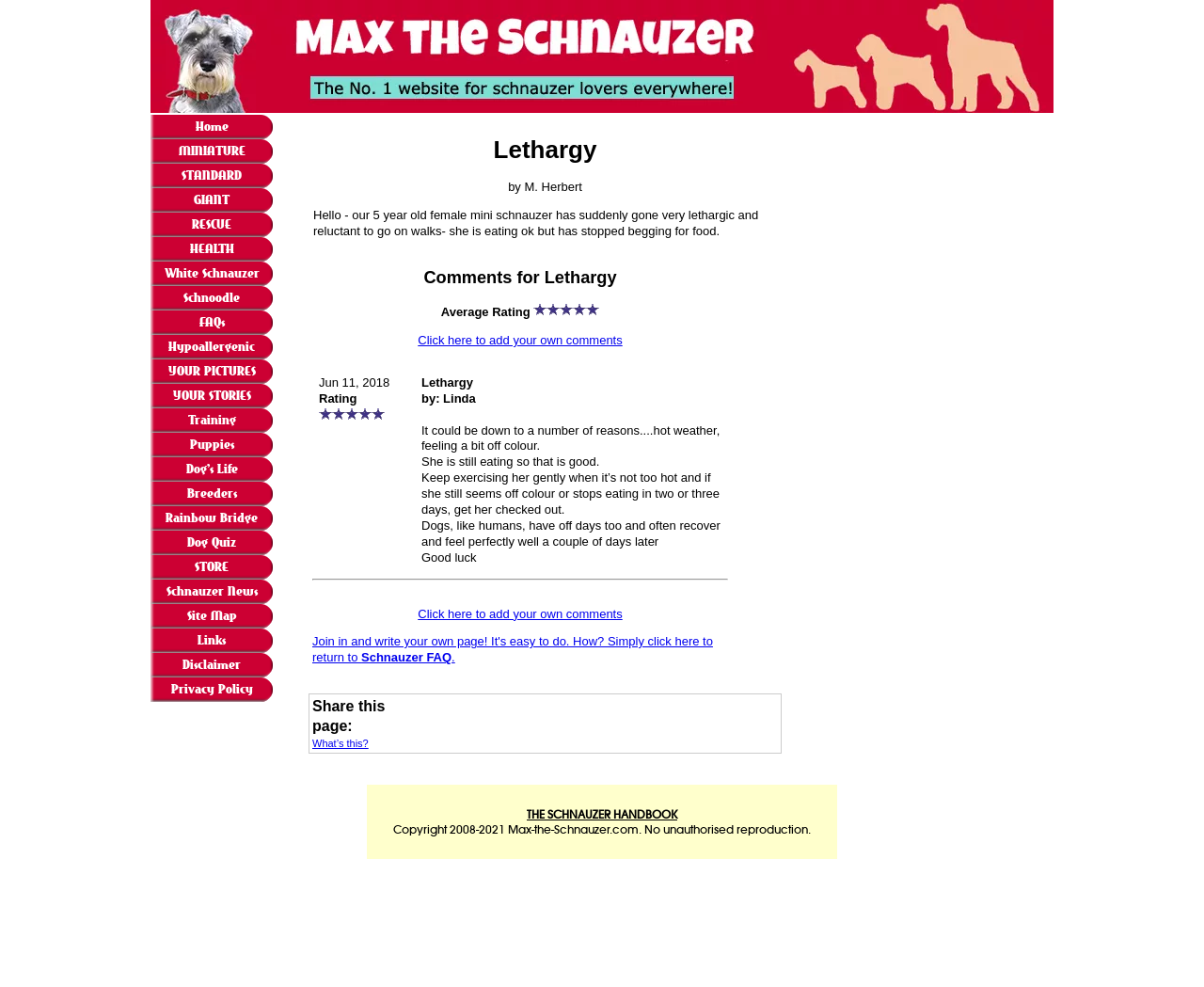Please locate the bounding box coordinates of the element that needs to be clicked to achieve the following instruction: "Type your name". The coordinates should be four float numbers between 0 and 1, i.e., [left, top, right, bottom].

None